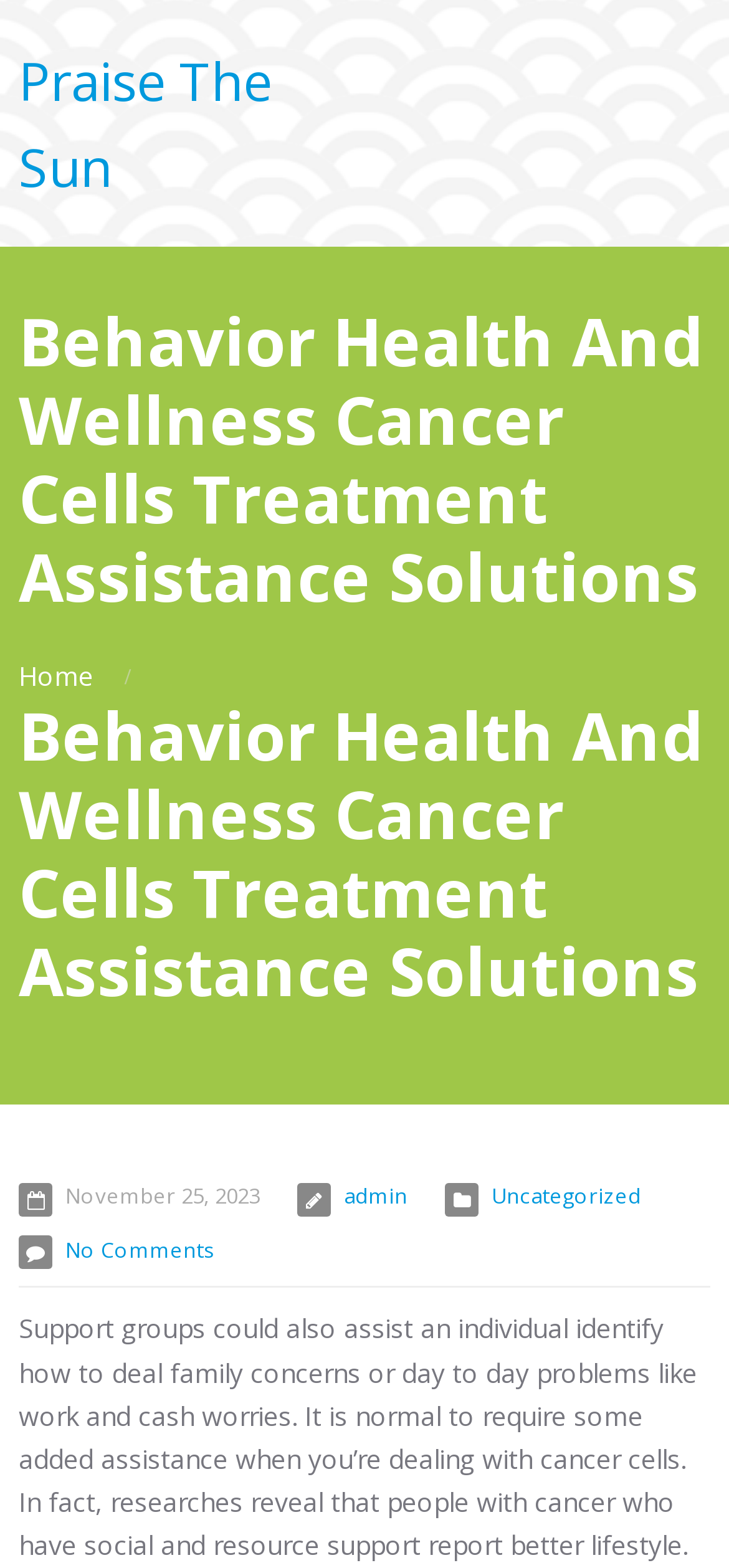Given the element description No Comments, predict the bounding box coordinates for the UI element in the webpage screenshot. The format should be (top-left x, top-left y, bottom-right x, bottom-right y), and the values should be between 0 and 1.

[0.09, 0.788, 0.292, 0.806]